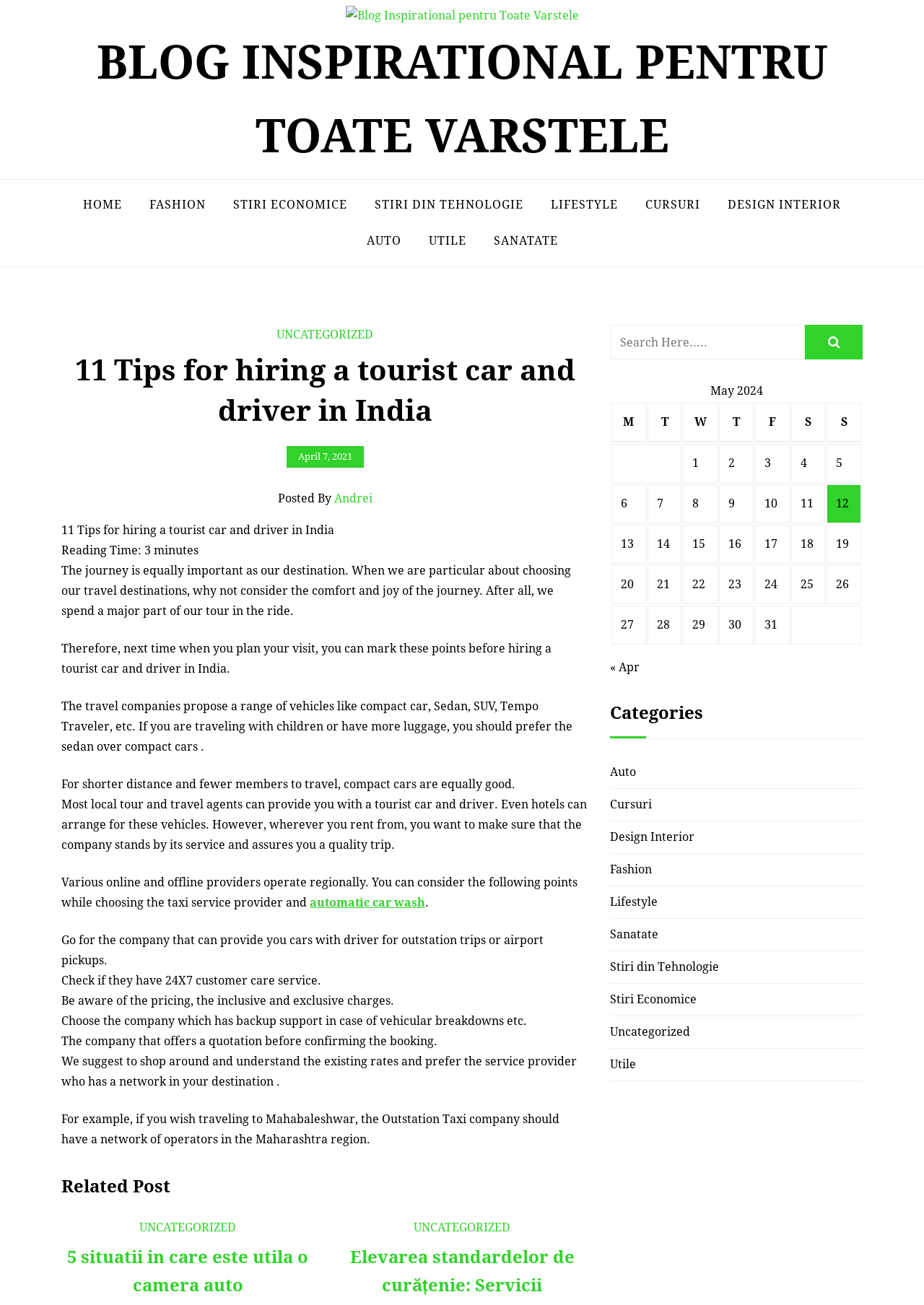Please provide the bounding box coordinates for the element that needs to be clicked to perform the instruction: "Click on the 'Related Post' link". The coordinates must consist of four float numbers between 0 and 1, formatted as [left, top, right, bottom].

[0.066, 0.899, 0.637, 0.92]